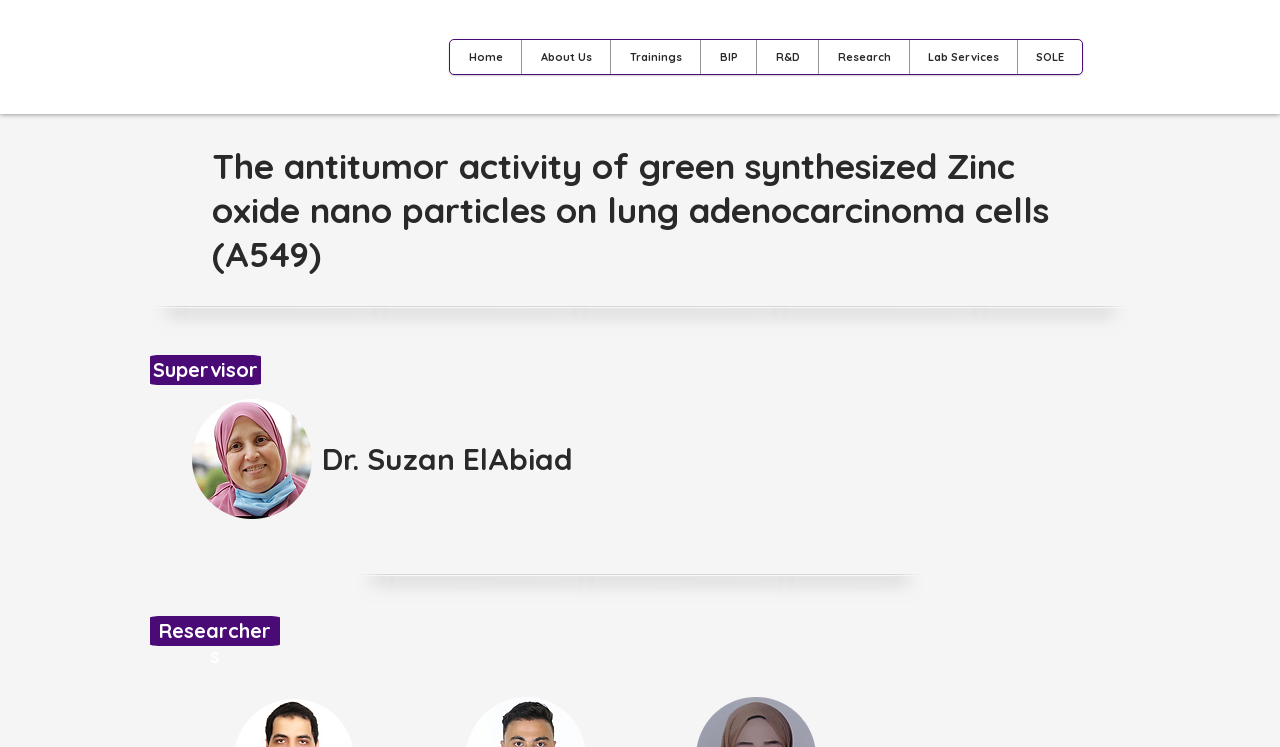Specify the bounding box coordinates of the element's region that should be clicked to achieve the following instruction: "Click the 'SOLE' link". The bounding box coordinates consist of four float numbers between 0 and 1, in the format [left, top, right, bottom].

[0.795, 0.054, 0.845, 0.099]